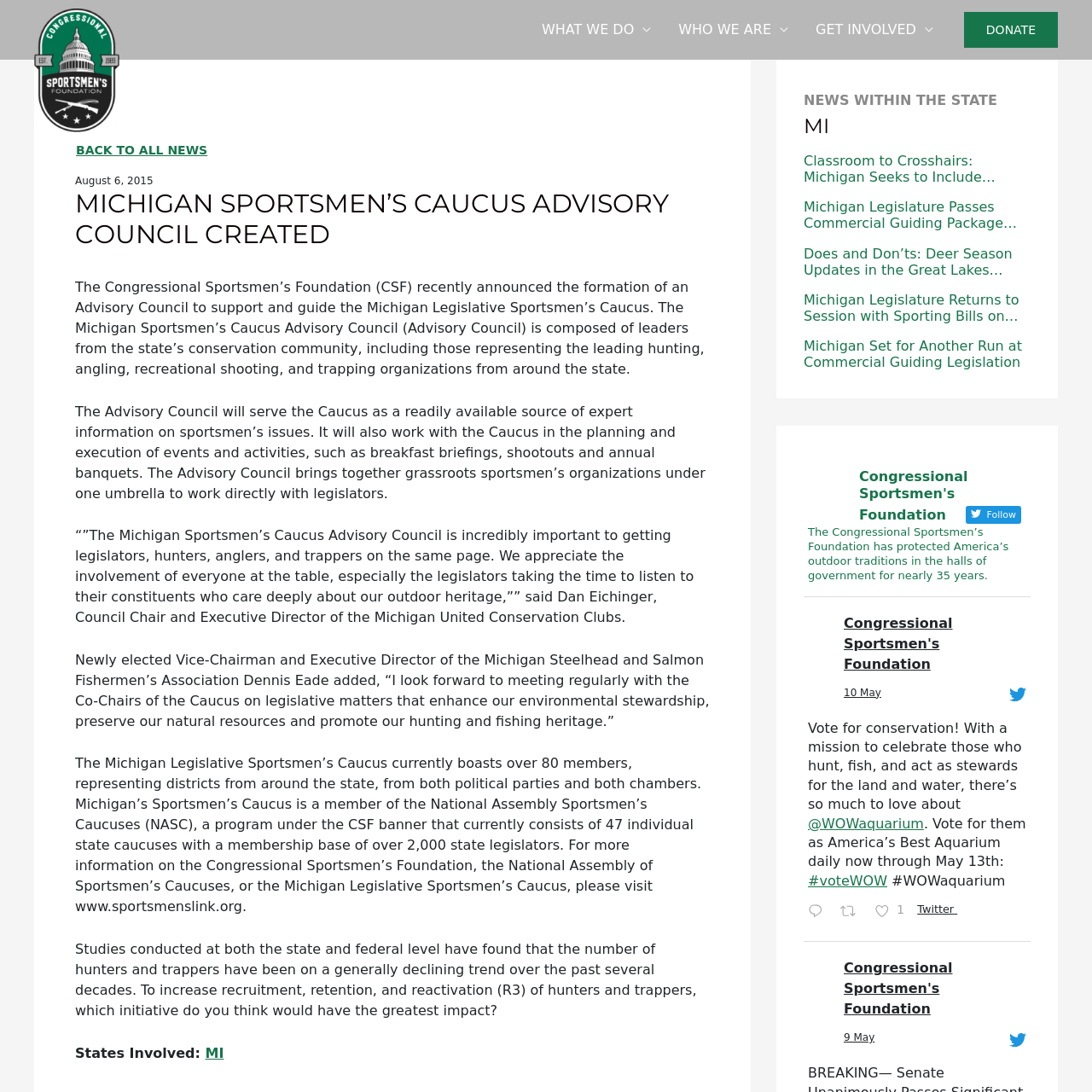Predict the bounding box of the UI element based on this description: "Like on Twitter 1789042154213437697 1".

[0.797, 0.822, 0.836, 0.85]